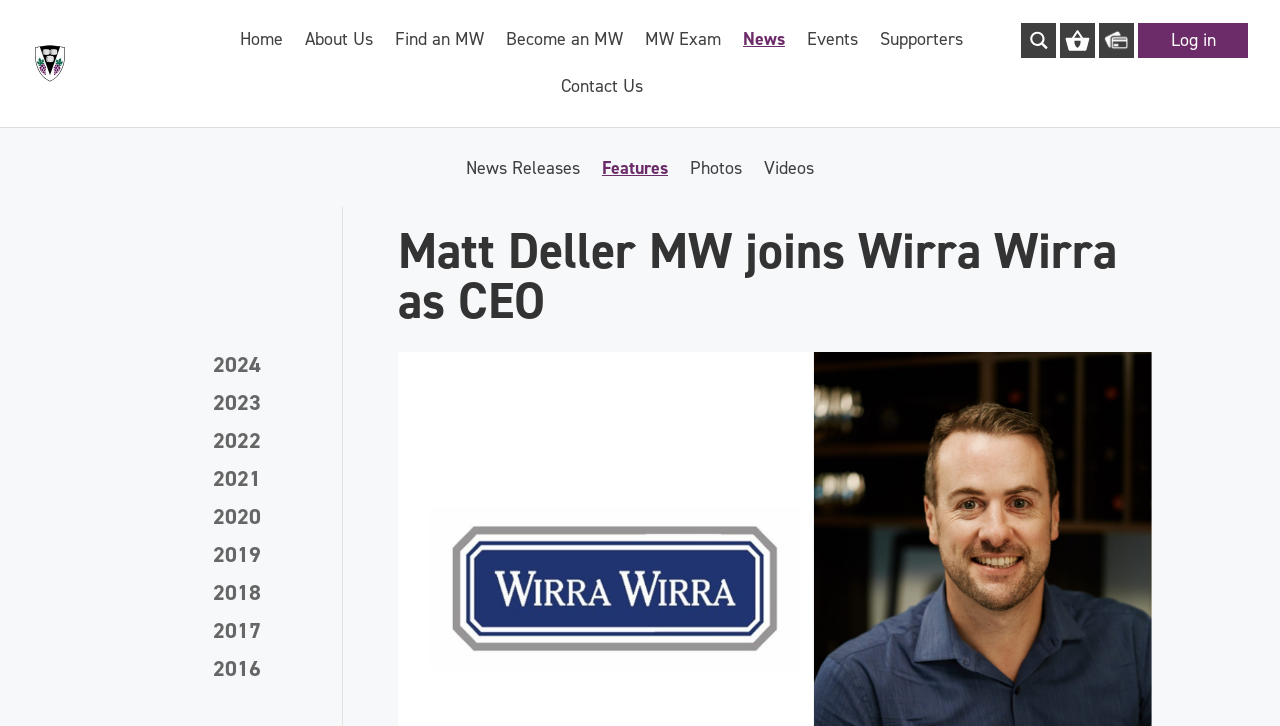Give a one-word or short phrase answer to this question: 
How many months are available in the 2023 news archive?

5